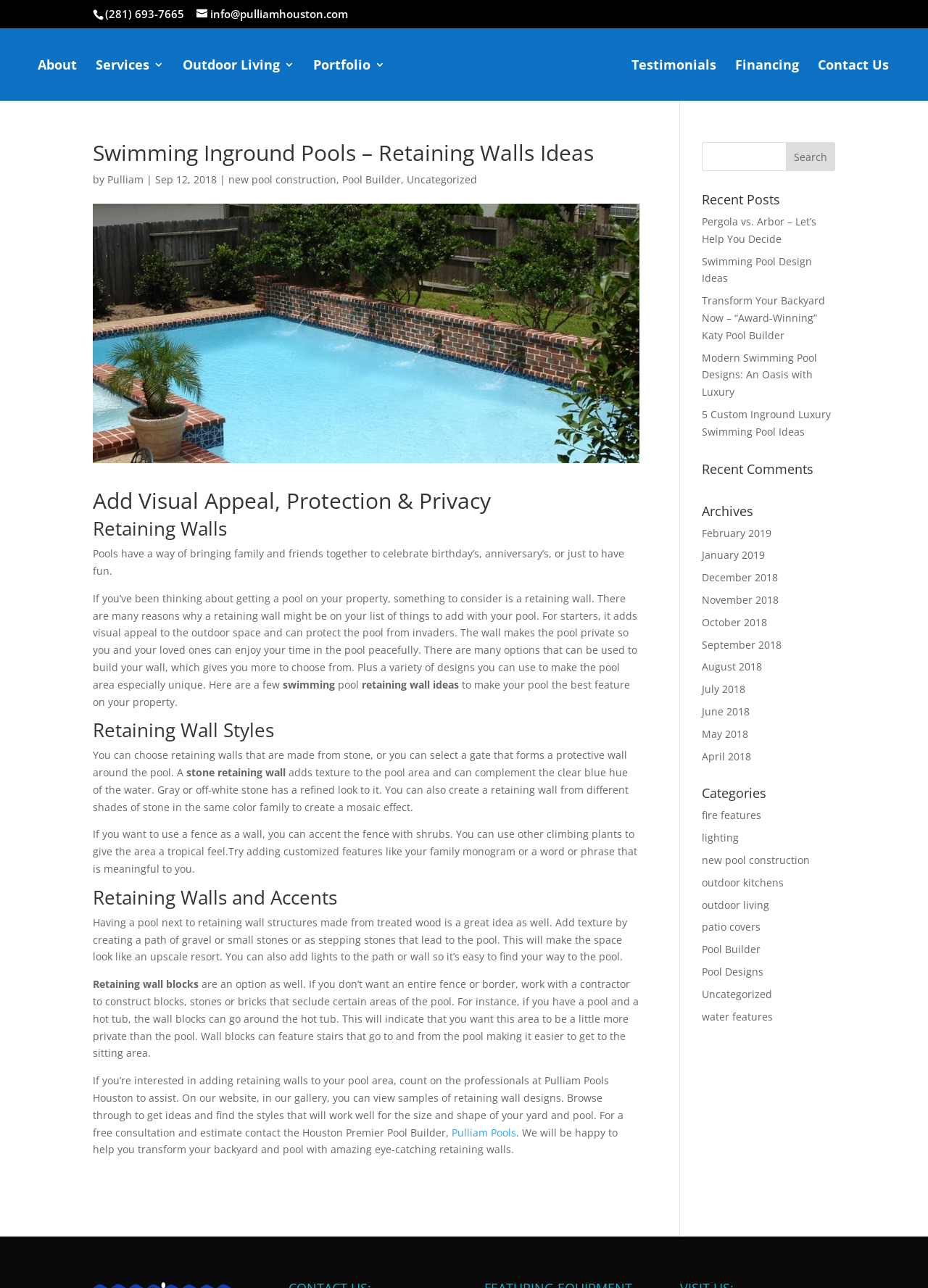What is the name of the section that lists recent posts?
Please answer using one word or phrase, based on the screenshot.

Recent Posts